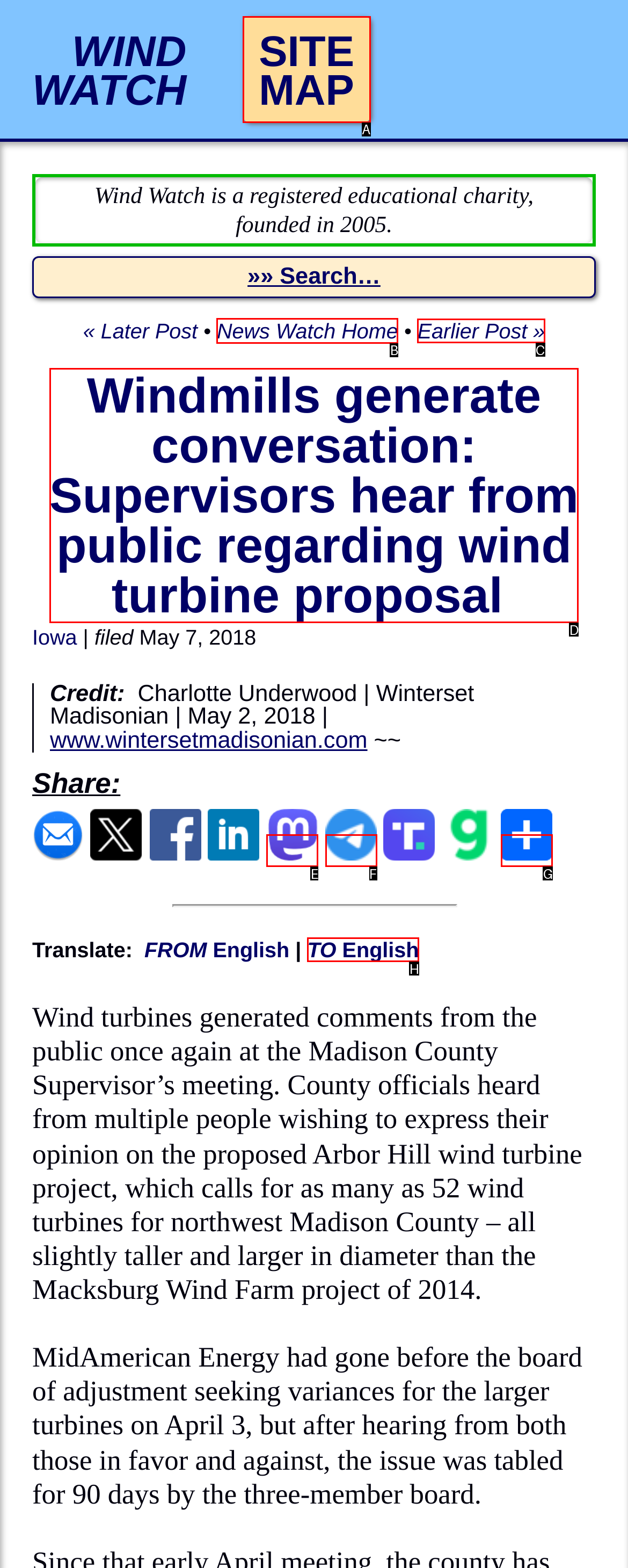From the given options, tell me which letter should be clicked to complete this task: Go to News Watch Home
Answer with the letter only.

B